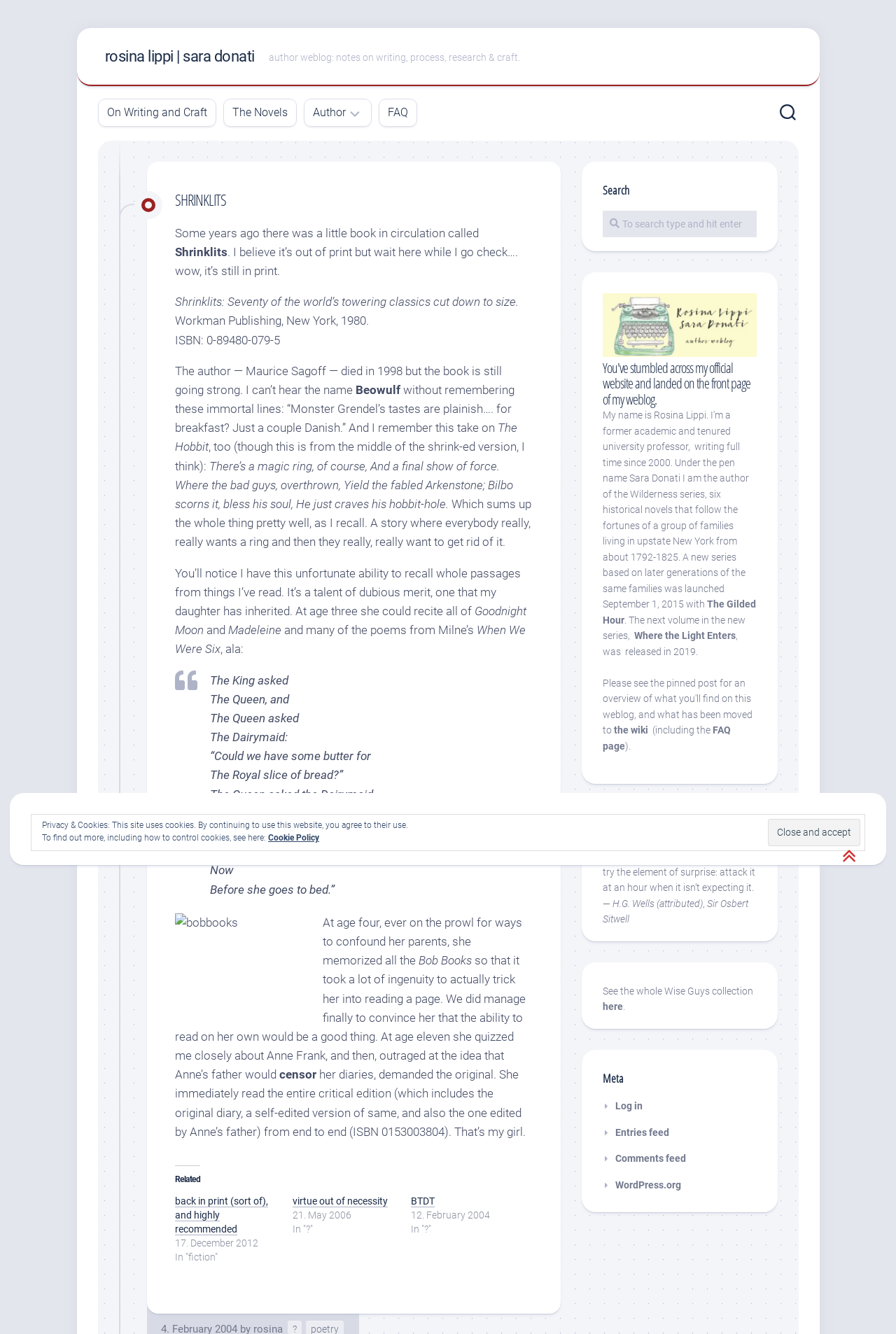Utilize the details in the image to thoroughly answer the following question: How many blockquotes are there on the webpage?

There is only one blockquote element on the webpage, which contains a poem or a quote from a book. It is located in the middle of the webpage.